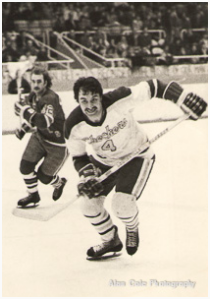What is the color of the opposing team's jersey?
Look at the image and respond to the question as thoroughly as possible.

Behind the player in the white jersey, another player from the opposing team is visible, wearing a dark blue jersey, which indicates the competitive nature of the game.